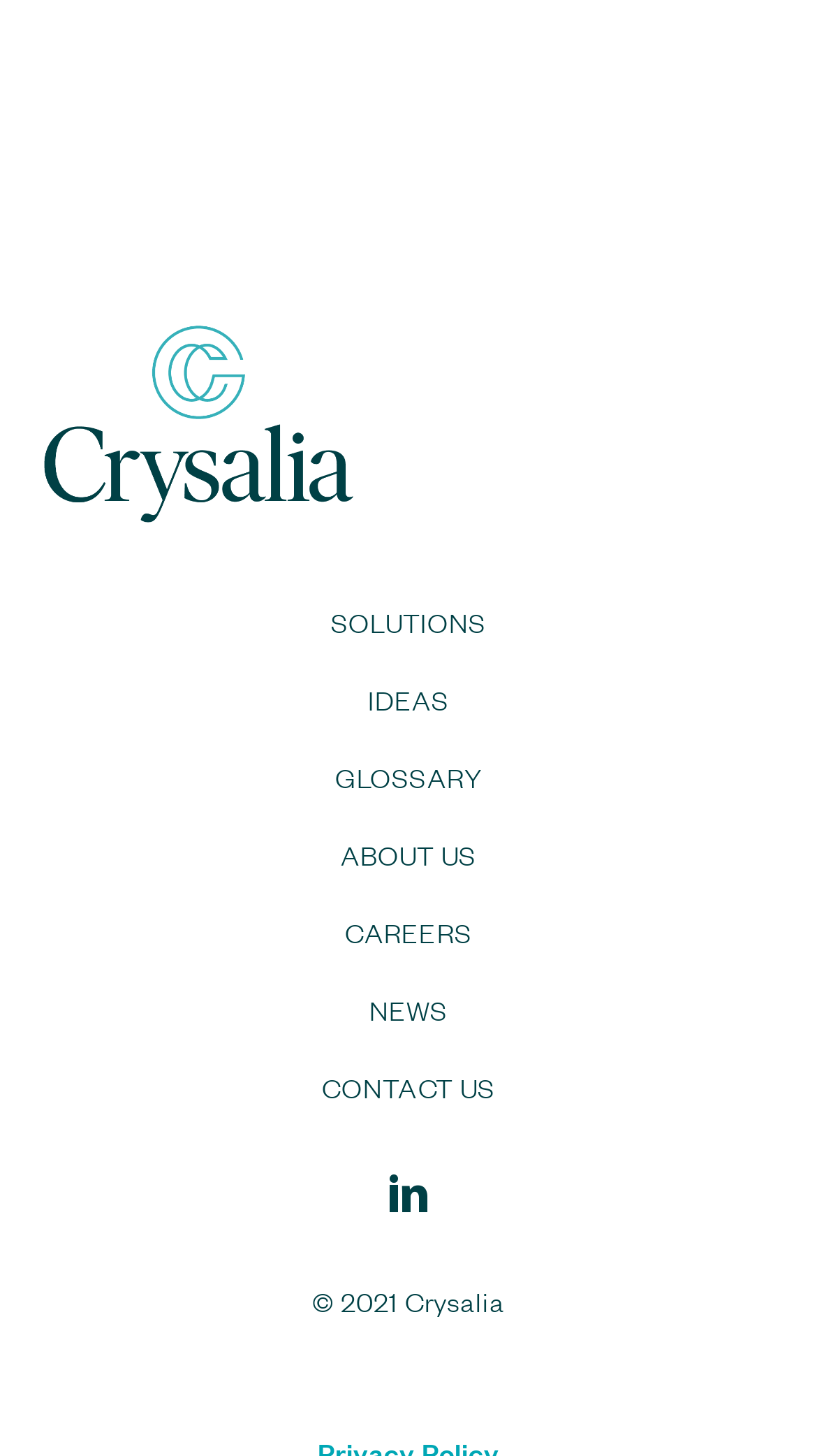Please determine the bounding box coordinates of the element to click on in order to accomplish the following task: "Go to CONTACT US". Ensure the coordinates are four float numbers ranging from 0 to 1, i.e., [left, top, right, bottom].

[0.115, 0.723, 0.885, 0.769]